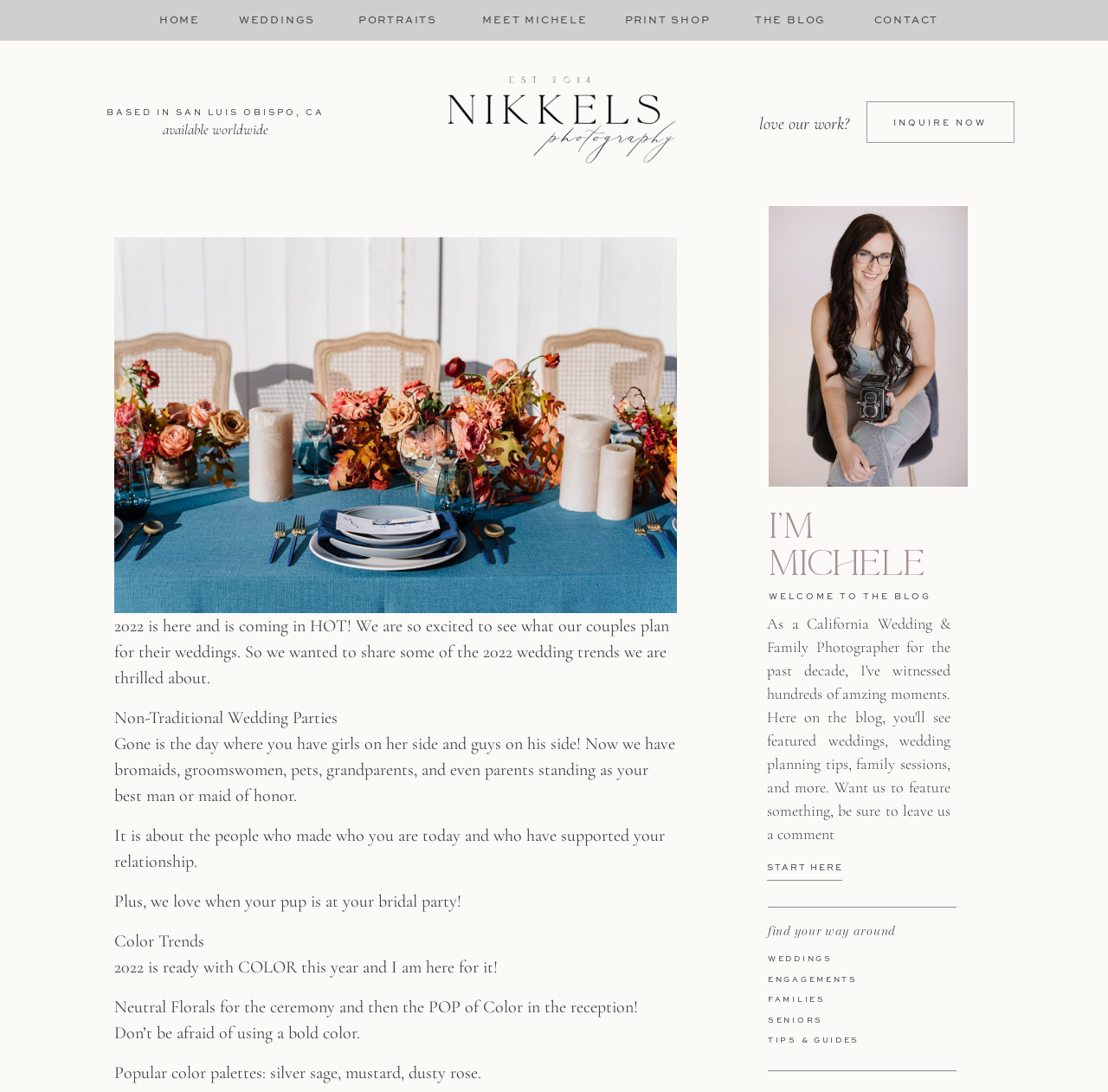Can you provide the bounding box coordinates for the element that should be clicked to implement the instruction: "click on INQUIRE NOW"?

[0.781, 0.107, 0.916, 0.134]